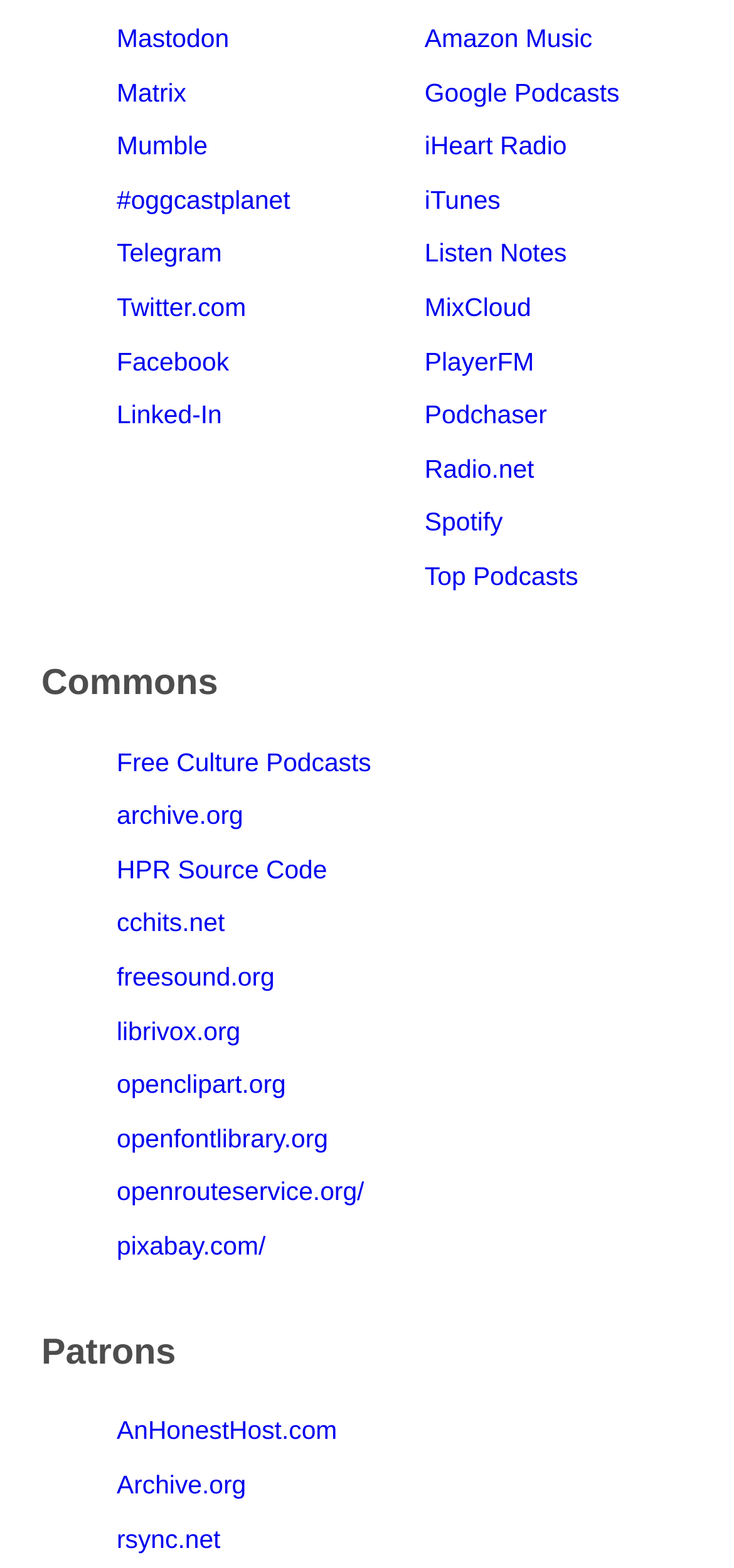How many links are there under the 'Patrons' heading?
Answer the question with just one word or phrase using the image.

3